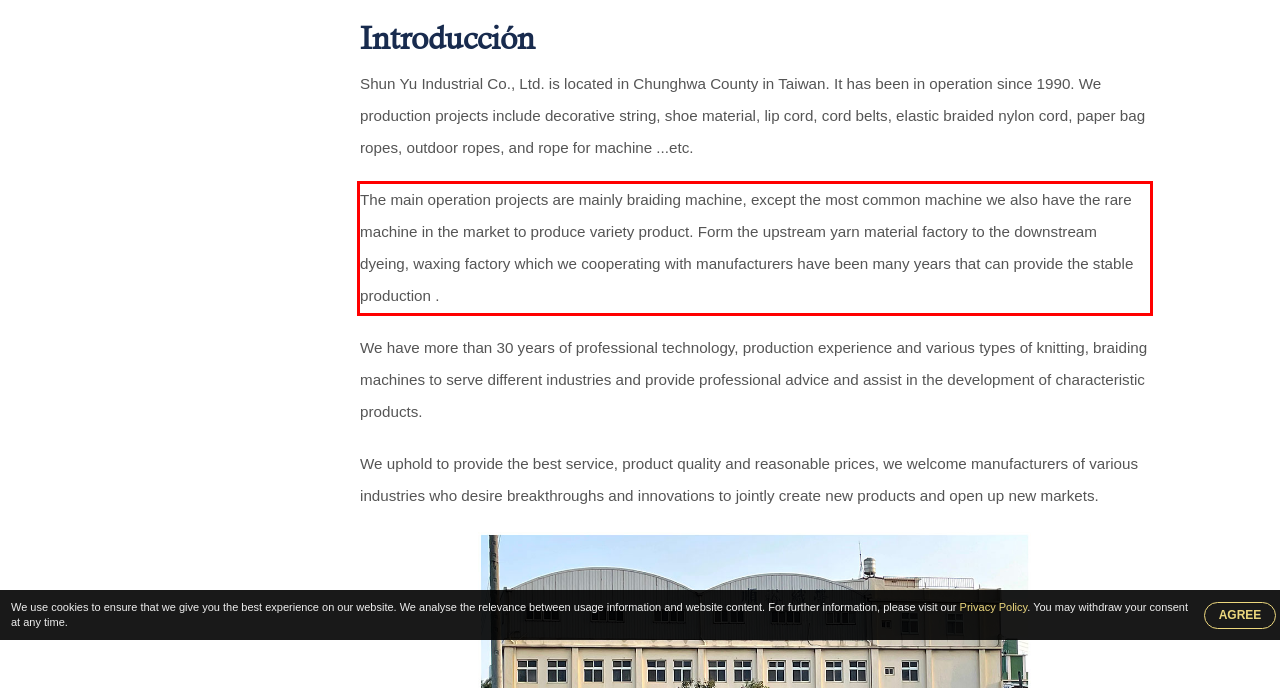You are presented with a webpage screenshot featuring a red bounding box. Perform OCR on the text inside the red bounding box and extract the content.

The main operation projects are mainly braiding machine, except the most common machine we also have the rare machine in the market to produce variety product. Form the upstream yarn material factory to the downstream dyeing, waxing factory which we cooperating with manufacturers have been many years that can provide the stable production .